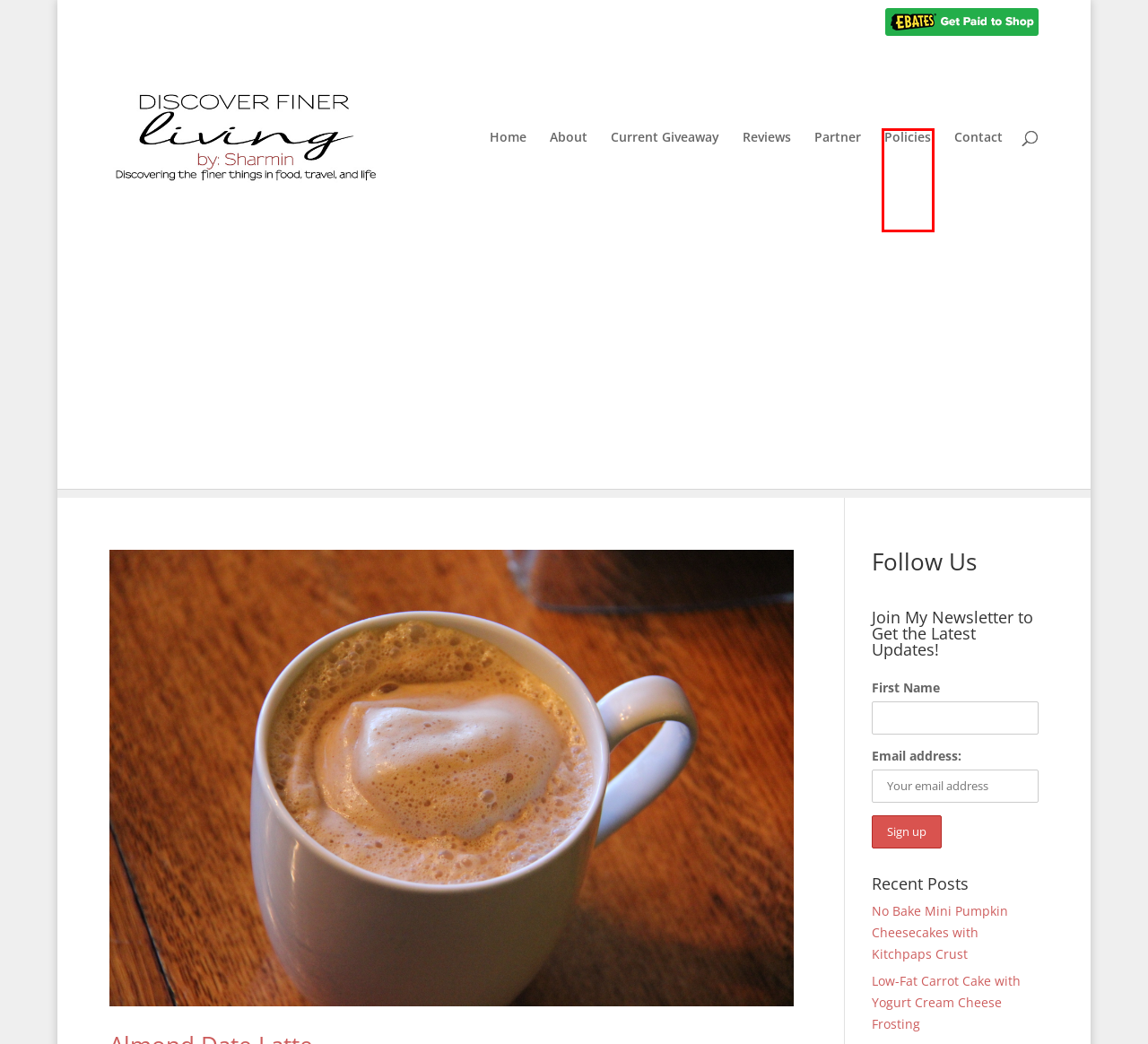You are provided with a screenshot of a webpage highlighting a UI element with a red bounding box. Choose the most suitable webpage description that matches the new page after clicking the element in the bounding box. Here are the candidates:
A. Wichita Archives - Discover Finer Living
B. Cocktails & Wine Archives - Discover Finer Living
C. Events Archives - Discover Finer Living
D. Fitness Archives - Discover Finer Living
E. Travel Archives - Discover Finer Living
F. Home & Living Archives - Discover Finer Living
G. Policies - Discover Finer Living
H. Reviews - Discover Finer Living

G